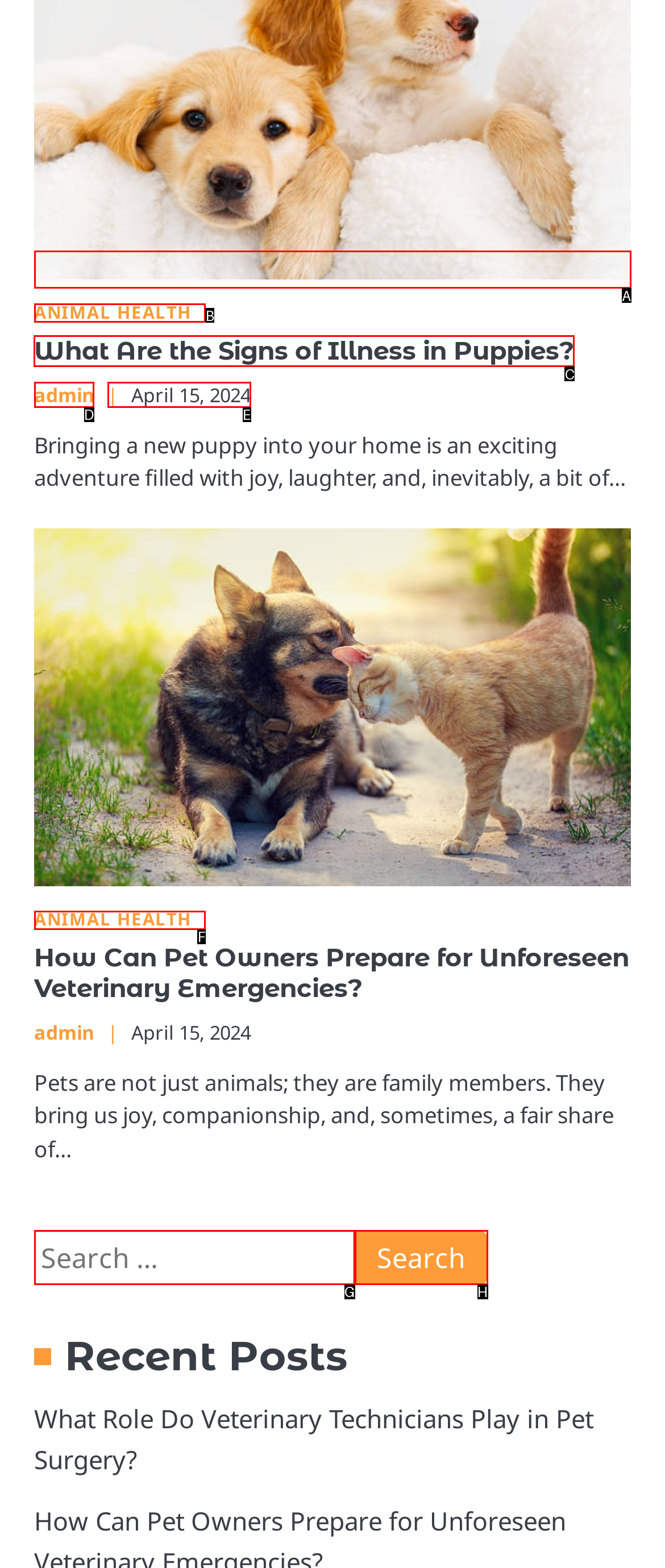To achieve the task: Click on 'What Are the Signs of Illness in Puppies?', which HTML element do you need to click?
Respond with the letter of the correct option from the given choices.

C